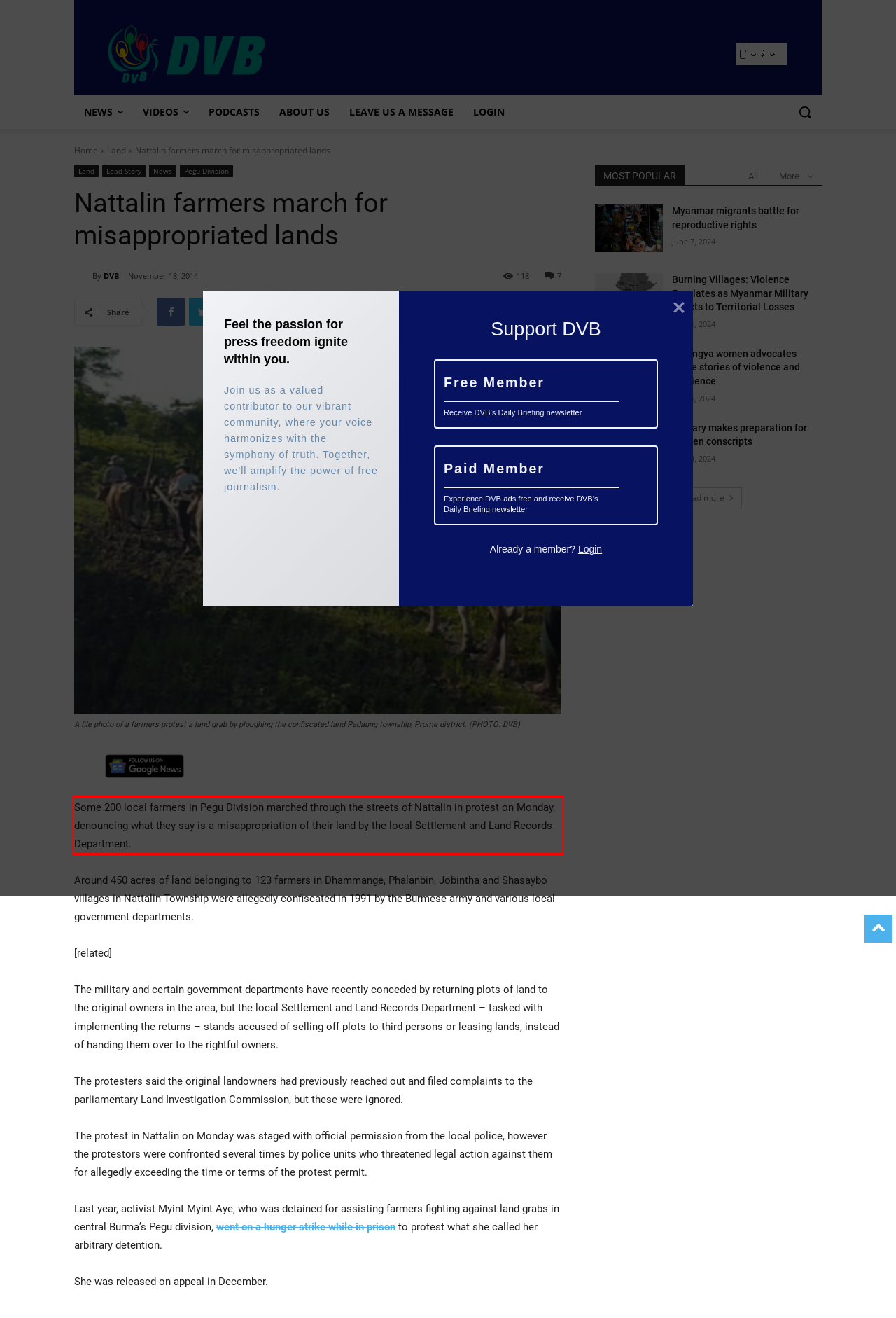You have a screenshot of a webpage with a UI element highlighted by a red bounding box. Use OCR to obtain the text within this highlighted area.

Some 200 local farmers in Pegu Division marched through the streets of Nattalin in protest on Monday, denouncing what they say is a misappropriation of their land by the local Settlement and Land Records Department.